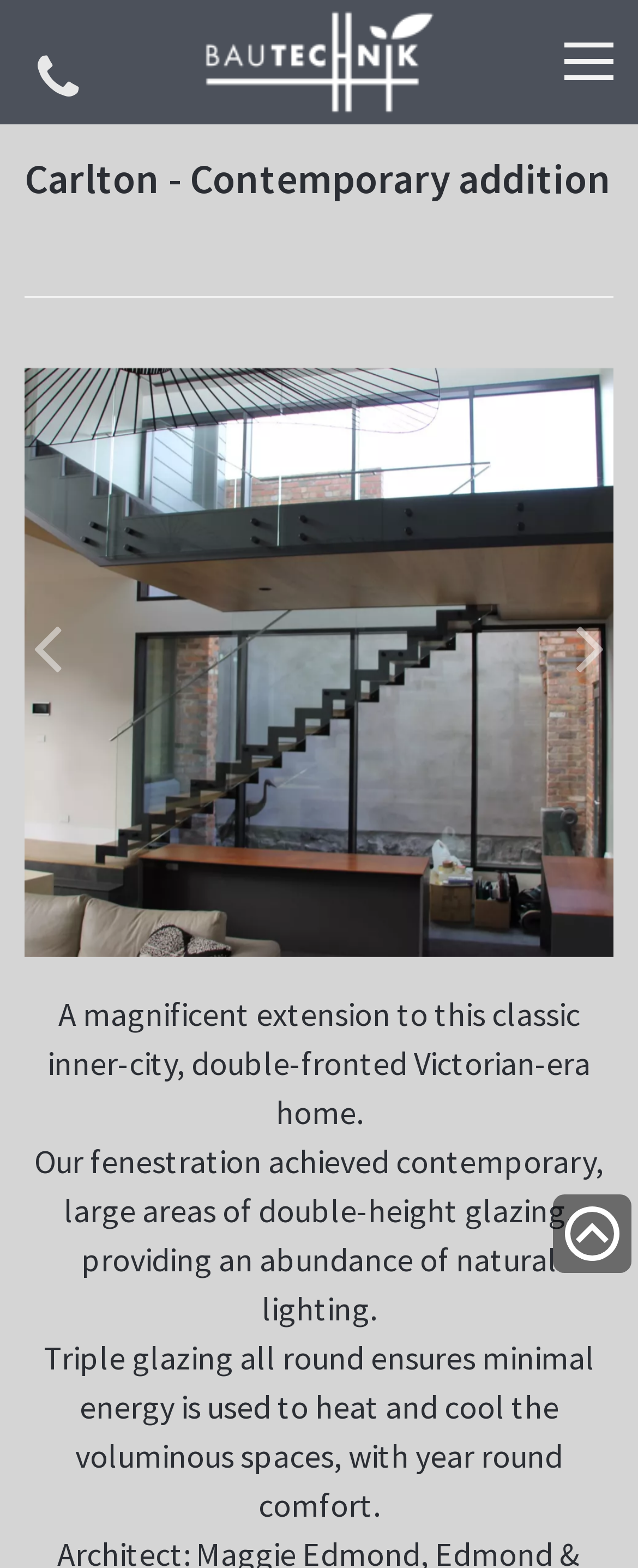What type of glazing is used in the project?
Refer to the image and provide a concise answer in one word or phrase.

Triple glazed